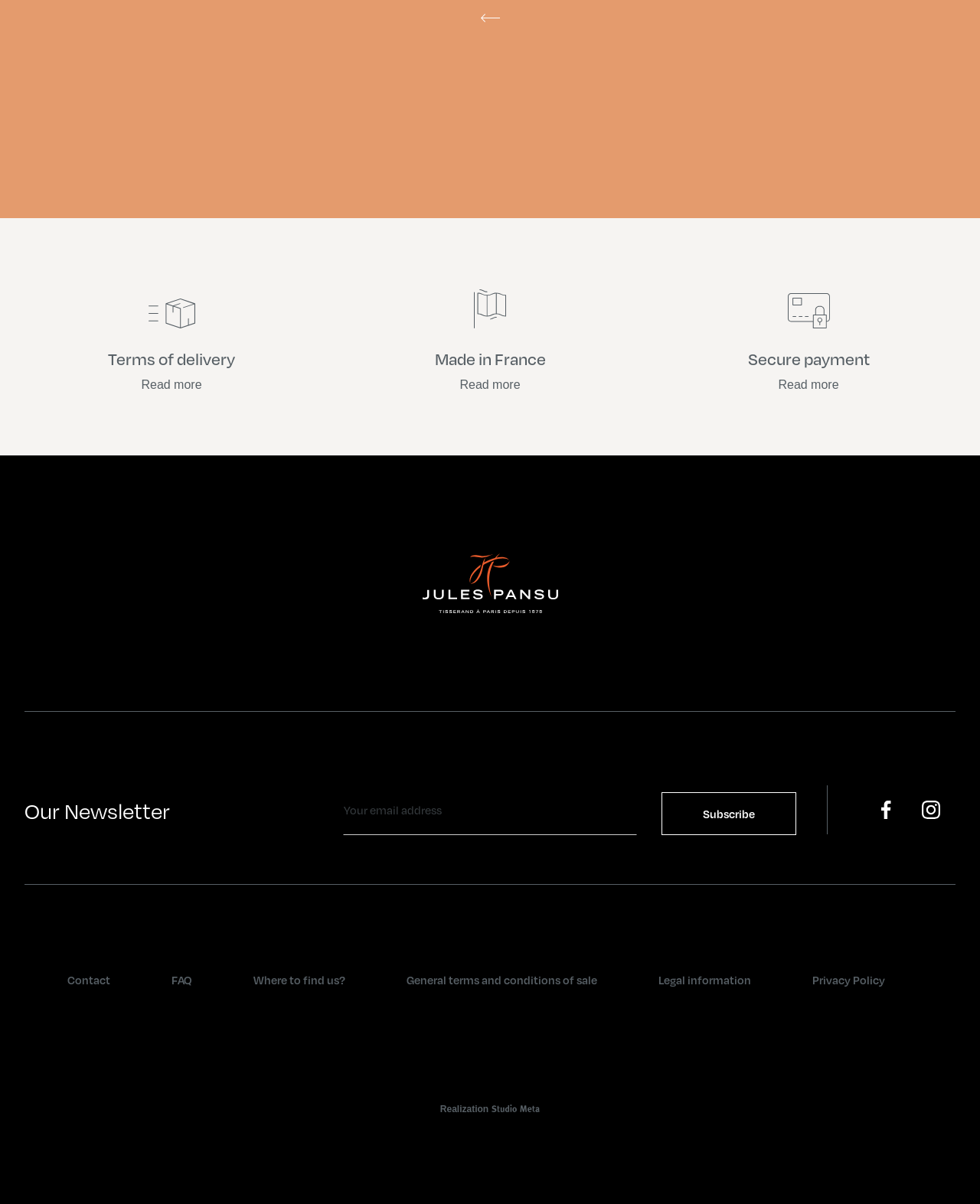Please find the bounding box coordinates in the format (top-left x, top-left y, bottom-right x, bottom-right y) for the given element description. Ensure the coordinates are floating point numbers between 0 and 1. Description: Secure payment Read more

[0.675, 0.232, 0.975, 0.327]